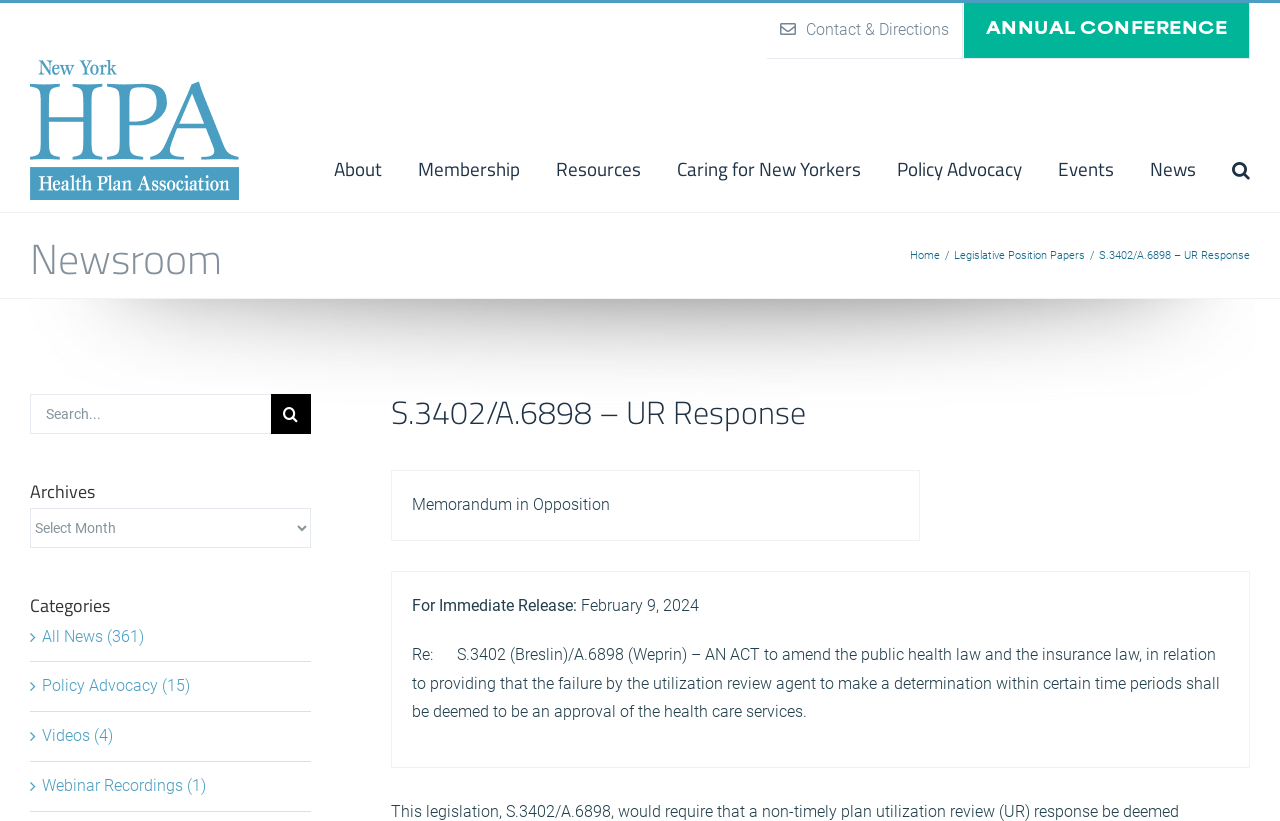Is there a search function on the page?
Give a comprehensive and detailed explanation for the question.

A search function can be found in the top right corner of the page, with a search box and a search button. There is also a secondary search function in the middle of the page, with a search box and a button with a magnifying glass icon.